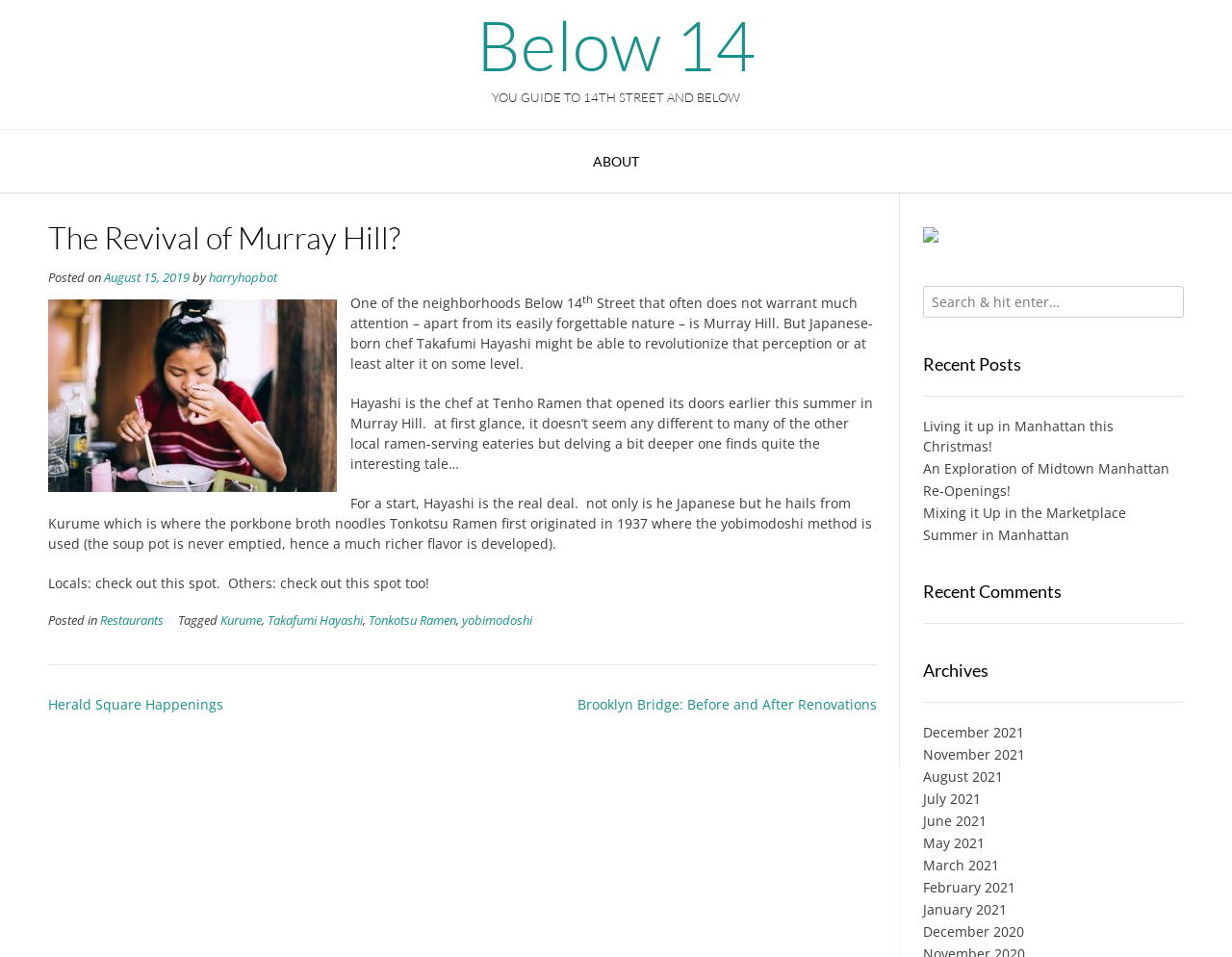Could you provide the bounding box coordinates for the portion of the screen to click to complete this instruction: "View the archives for December 2021"?

[0.749, 0.755, 0.831, 0.774]